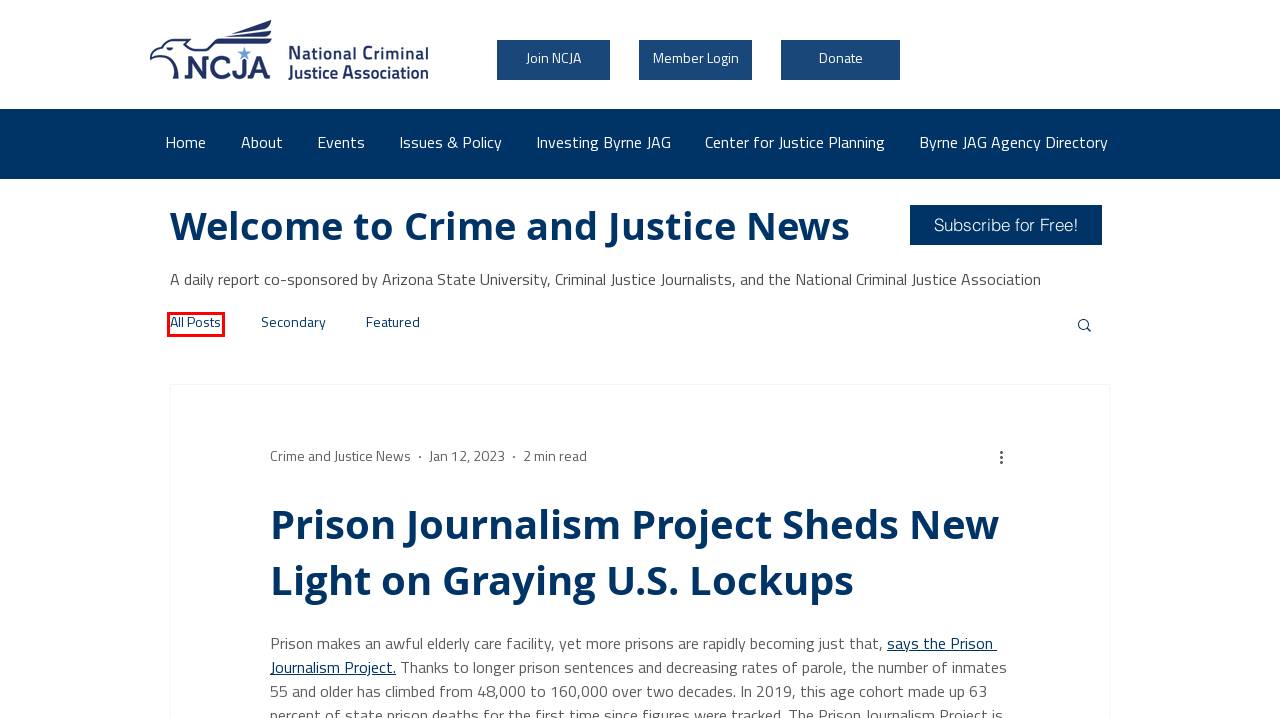Look at the screenshot of a webpage with a red bounding box and select the webpage description that best corresponds to the new page after clicking the element in the red box. Here are the options:
A. Crime and Justice News | NCJA
B. Events | NCJA
C. Center for Justice Planning | NCJA
D. Featured
E. Issues & Policy | NCJA
F. The Graying of America’s Prisons — Prison Journalism Project
G. Secondary
H. Membership | NCJA

A